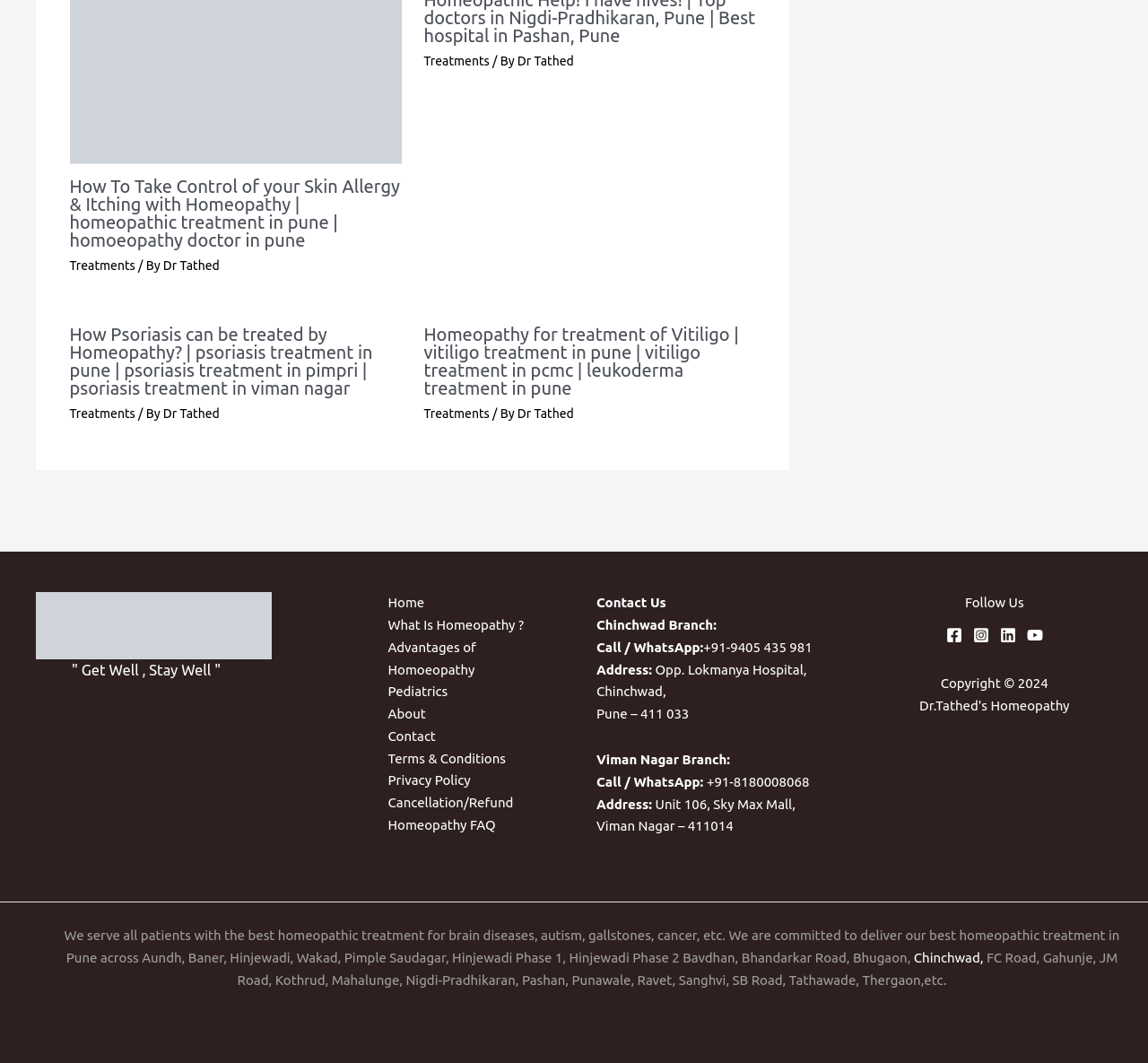Please specify the bounding box coordinates in the format (top-left x, top-left y, bottom-right x, bottom-right y), with values ranging from 0 to 1. Identify the bounding box for the UI component described as follows: Advantages of Homoeopathy

[0.338, 0.599, 0.48, 0.641]